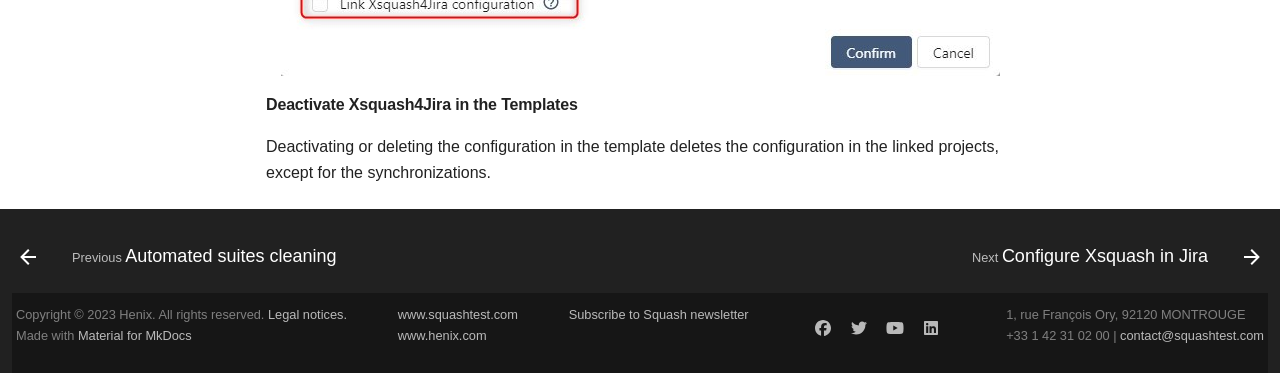How many navigation links are present in the footer?
Please interpret the details in the image and answer the question thoroughly.

The footer section contains two navigation links, 'Previous: Automated suites cleaning' and 'Next: Configure Xsquash in Jira', which are used for navigating to previous and next pages respectively.